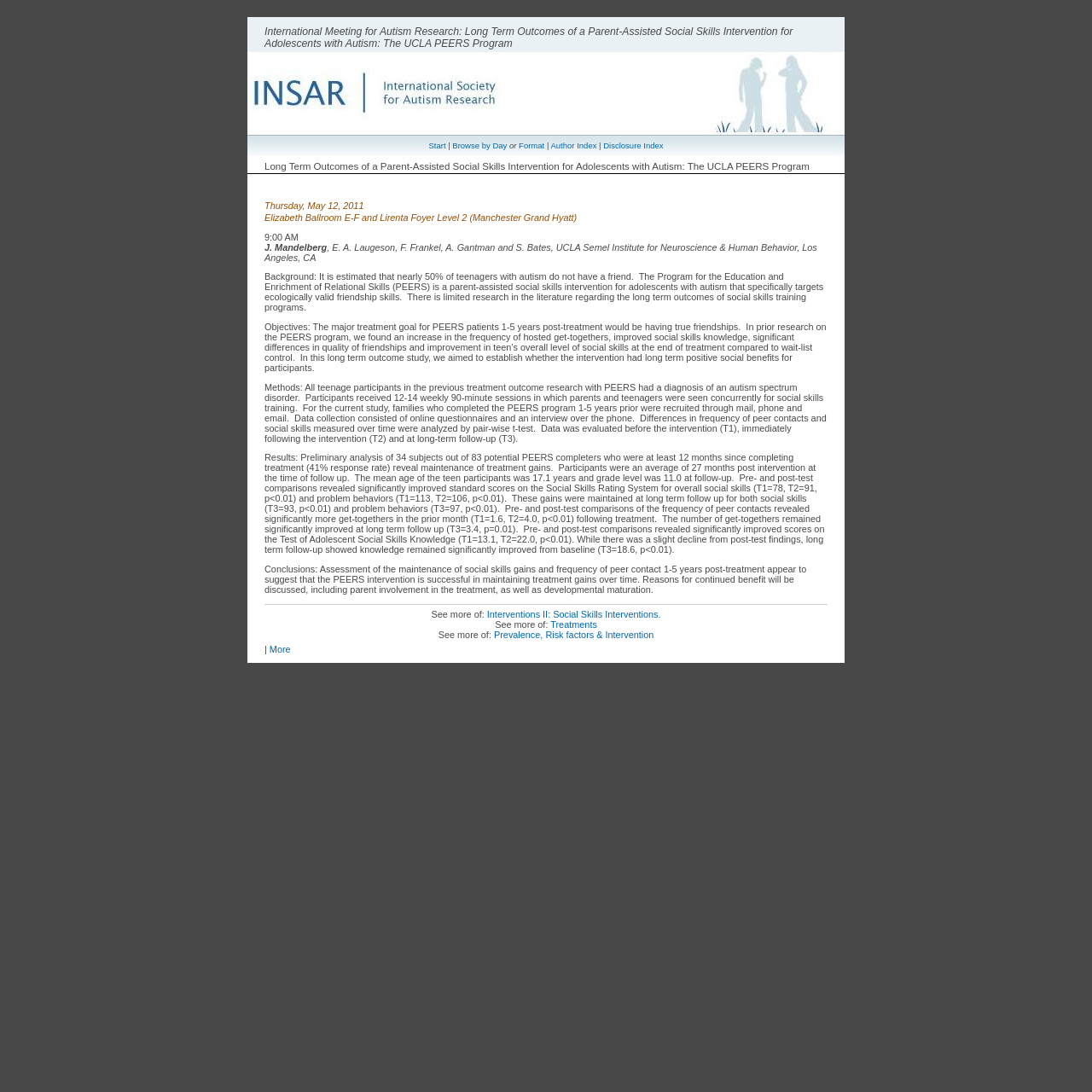What is the title of the research program?
Based on the image, respond with a single word or phrase.

UCLA PEERS Program